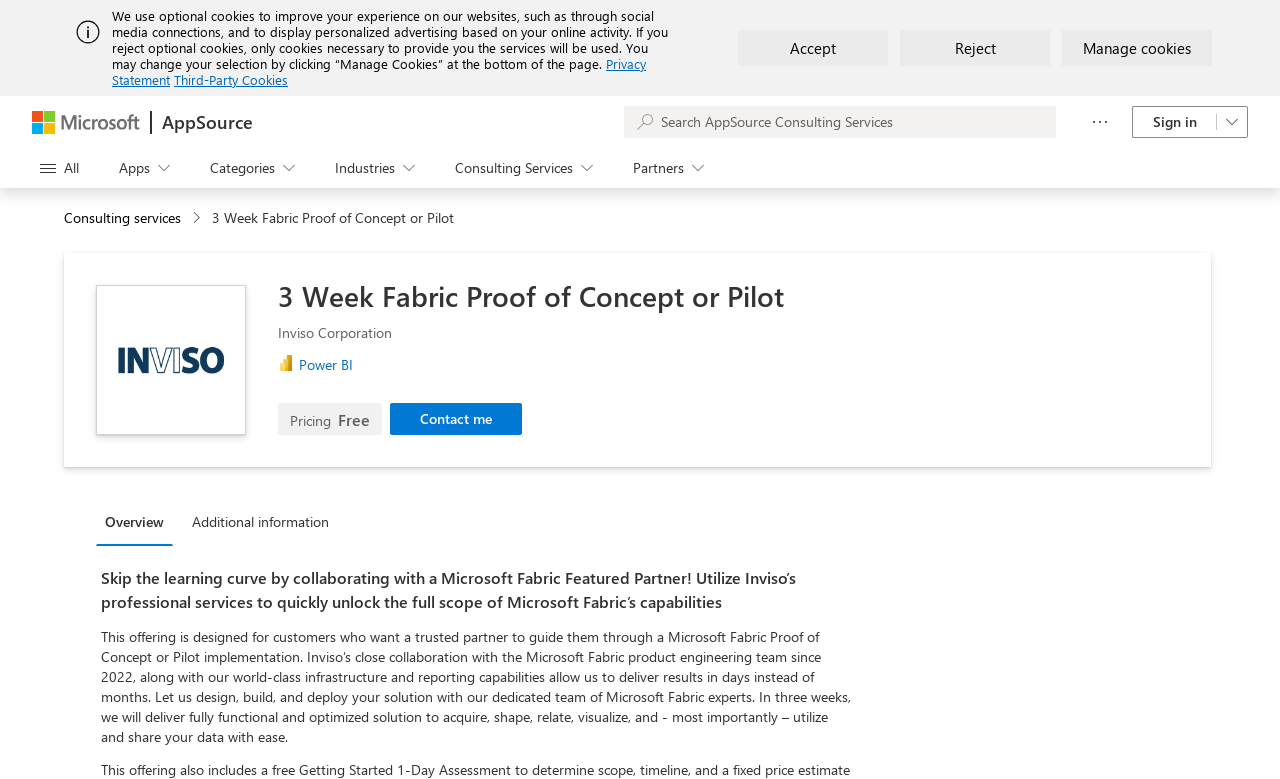Create a full and detailed caption for the entire webpage.

The webpage appears to be a product or service page for a Microsoft Fabric Proof of Concept or Pilot implementation. At the top, there is a banner with a warning message about cookies and a button to manage cookies. Below this, there are several buttons and links, including a Microsoft logo, a search bar, and buttons for "AppSource", "More", and "Sign in".

On the left side of the page, there is a navigation menu with buttons for "All", "Apps", "Categories", "Industries", "Consulting Services", and "Partners". Below this menu, there is a section with a heading "3 Week Fabric Proof of Concept or Pilot" and an image. This section also contains a subheading "Inviso Corporation" and a link to "Power BI".

The main content of the page is divided into tabs, with the "Overview" tab selected by default. This tab contains a heading that summarizes the service, which is to collaborate with a Microsoft Fabric Featured Partner to quickly unlock the full scope of Microsoft Fabric's capabilities. There is also a paragraph of text that describes the service in more detail, including the benefits of working with Inviso's team of Microsoft Fabric experts.

On the right side of the page, there is a call-to-action button "Contact me" and a section with pricing information, including a "Free" option.